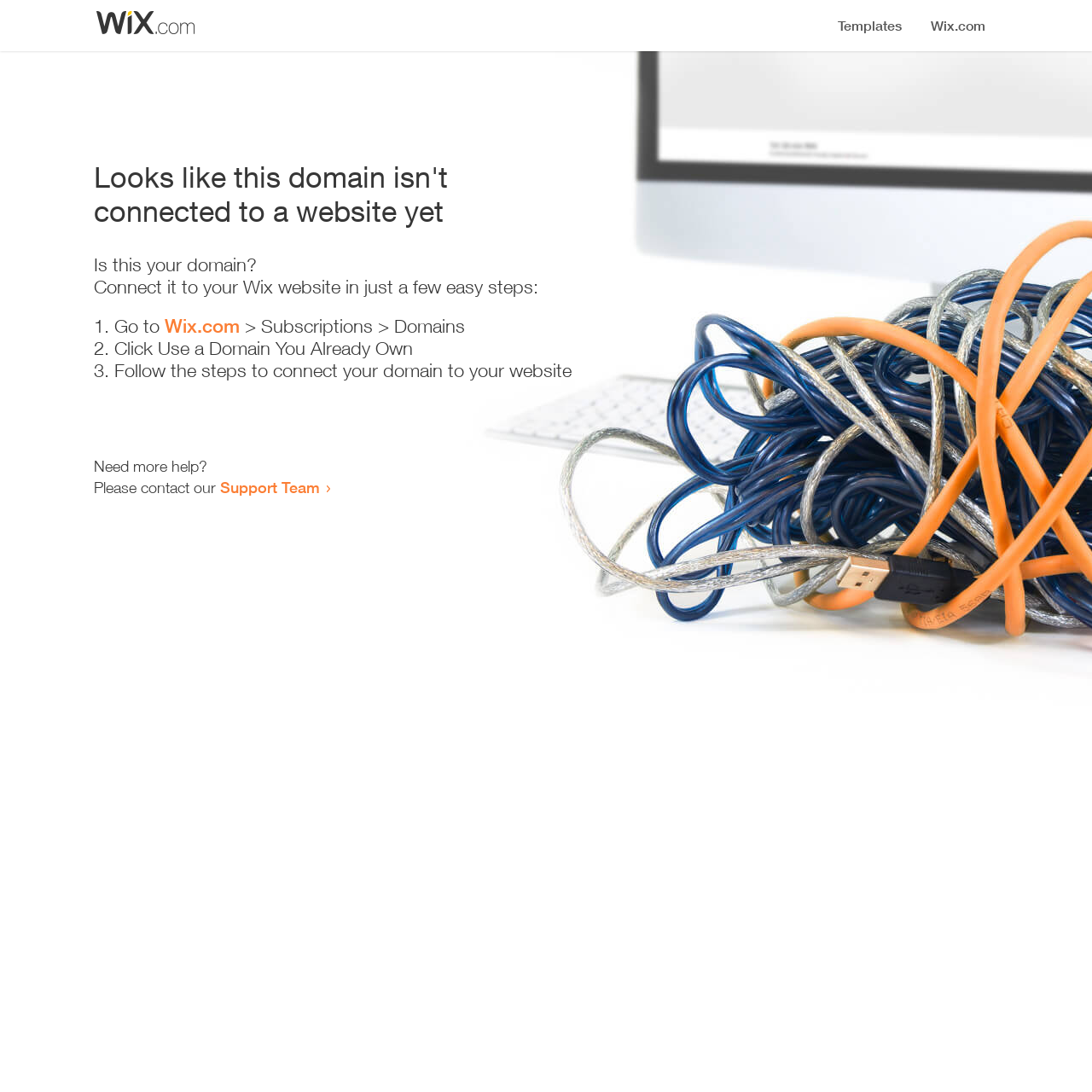Provide a comprehensive caption for the webpage.

The webpage appears to be an error page, indicating that a domain is not connected to a website yet. At the top, there is a small image, followed by a heading that states the error message. Below the heading, there is a series of instructions to connect the domain to a Wix website. The instructions are presented in a step-by-step format, with three numbered list items. Each list item contains a brief description of the action to take, with a link to Wix.com in the first step. 

To the right of the instructions, there is a small section that offers additional help, with a link to the Support Team. The overall layout is simple and easy to follow, with clear headings and concise text.